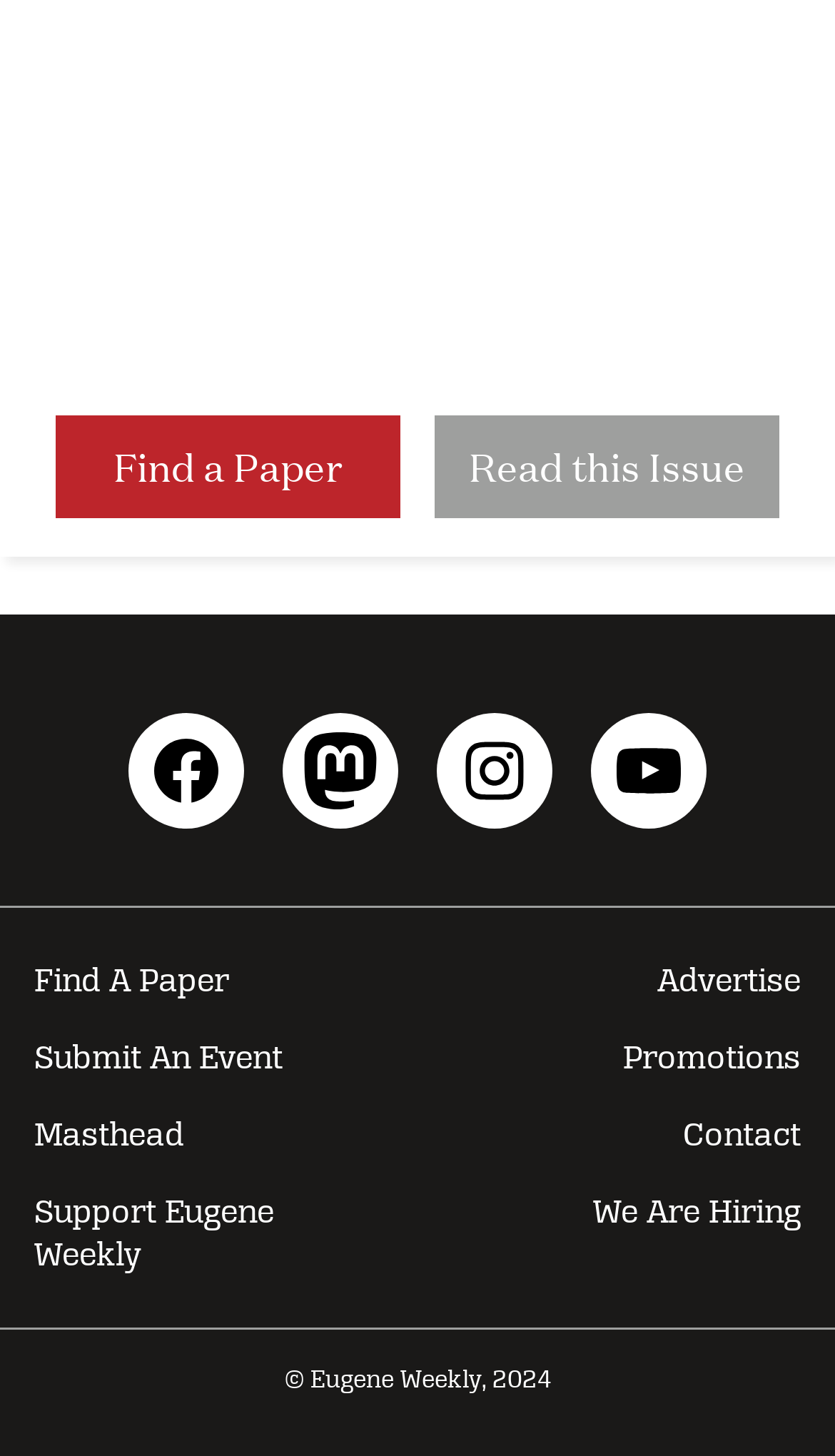Locate the UI element described by Support Eugene Weekly and provide its bounding box coordinates. Use the format (top-left x, top-left y, bottom-right x, bottom-right y) with all values as floating point numbers between 0 and 1.

[0.0, 0.806, 0.5, 0.888]